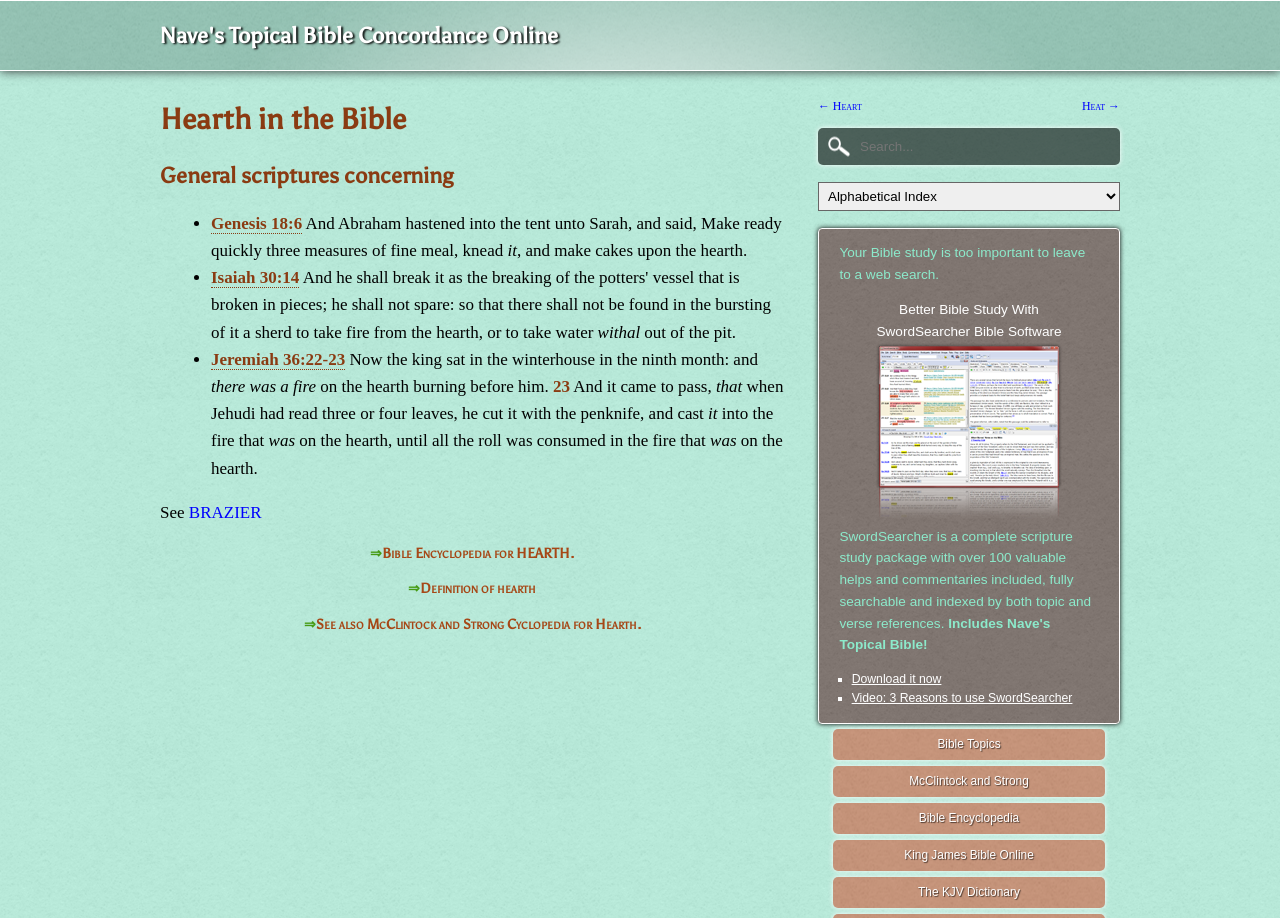Identify the bounding box coordinates of the area you need to click to perform the following instruction: "Learn more about the Bible Encyclopedia for HEARTH".

[0.298, 0.594, 0.448, 0.612]